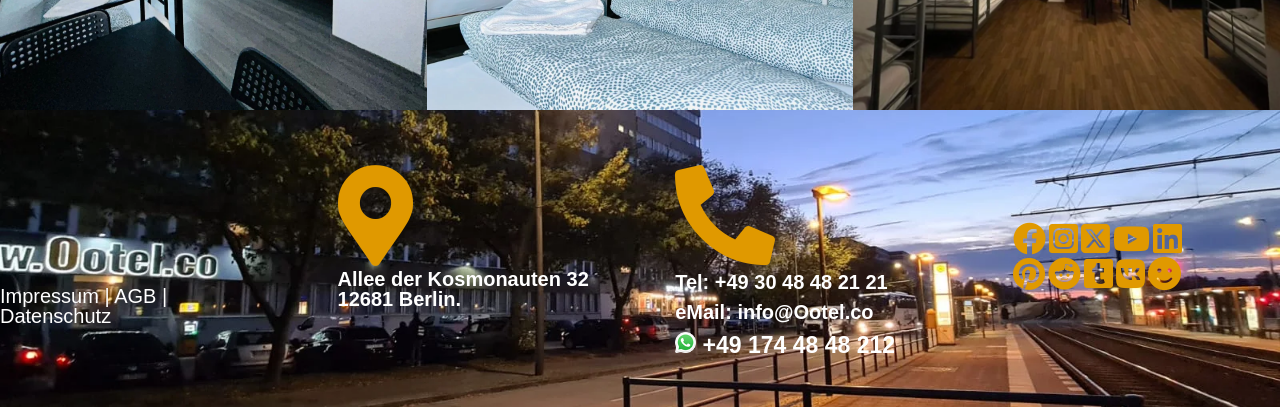Predict the bounding box coordinates of the area that should be clicked to accomplish the following instruction: "Click on the Facebook icon". The bounding box coordinates should consist of four float numbers between 0 and 1, i.e., [left, top, right, bottom].

[0.791, 0.576, 0.817, 0.628]